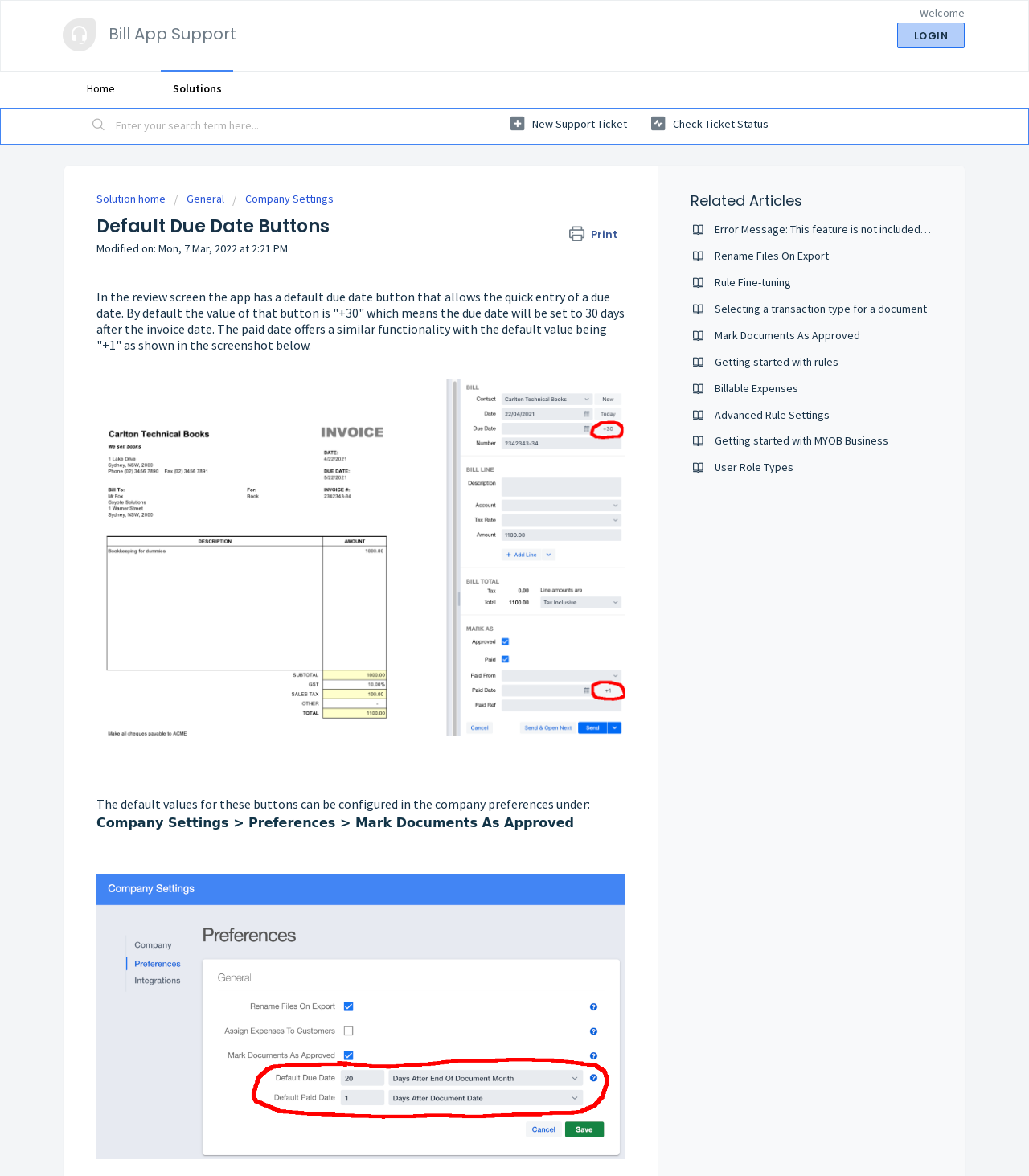Answer succinctly with a single word or phrase:
What is the orientation of the separator element?

Horizontal